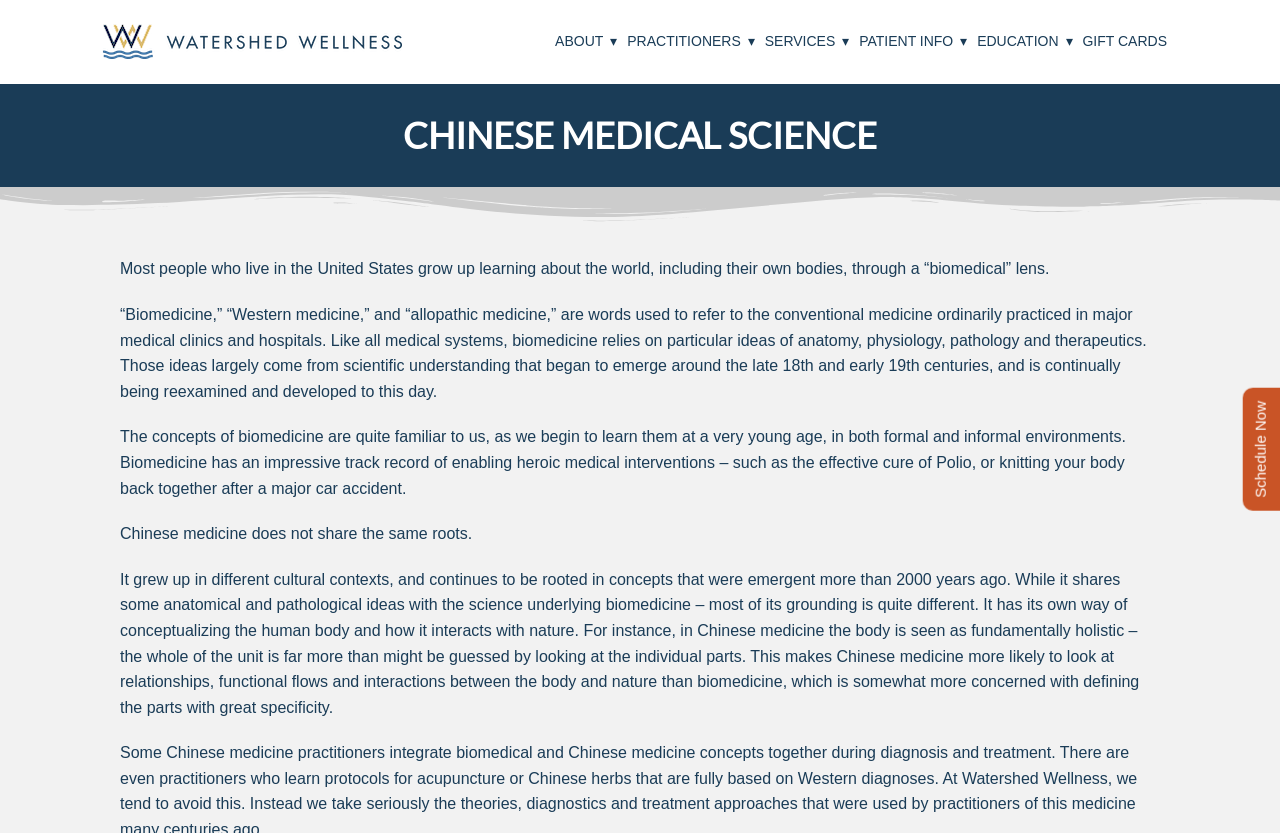Extract the bounding box of the UI element described as: "Practitioners".

[0.49, 0.04, 0.59, 0.059]